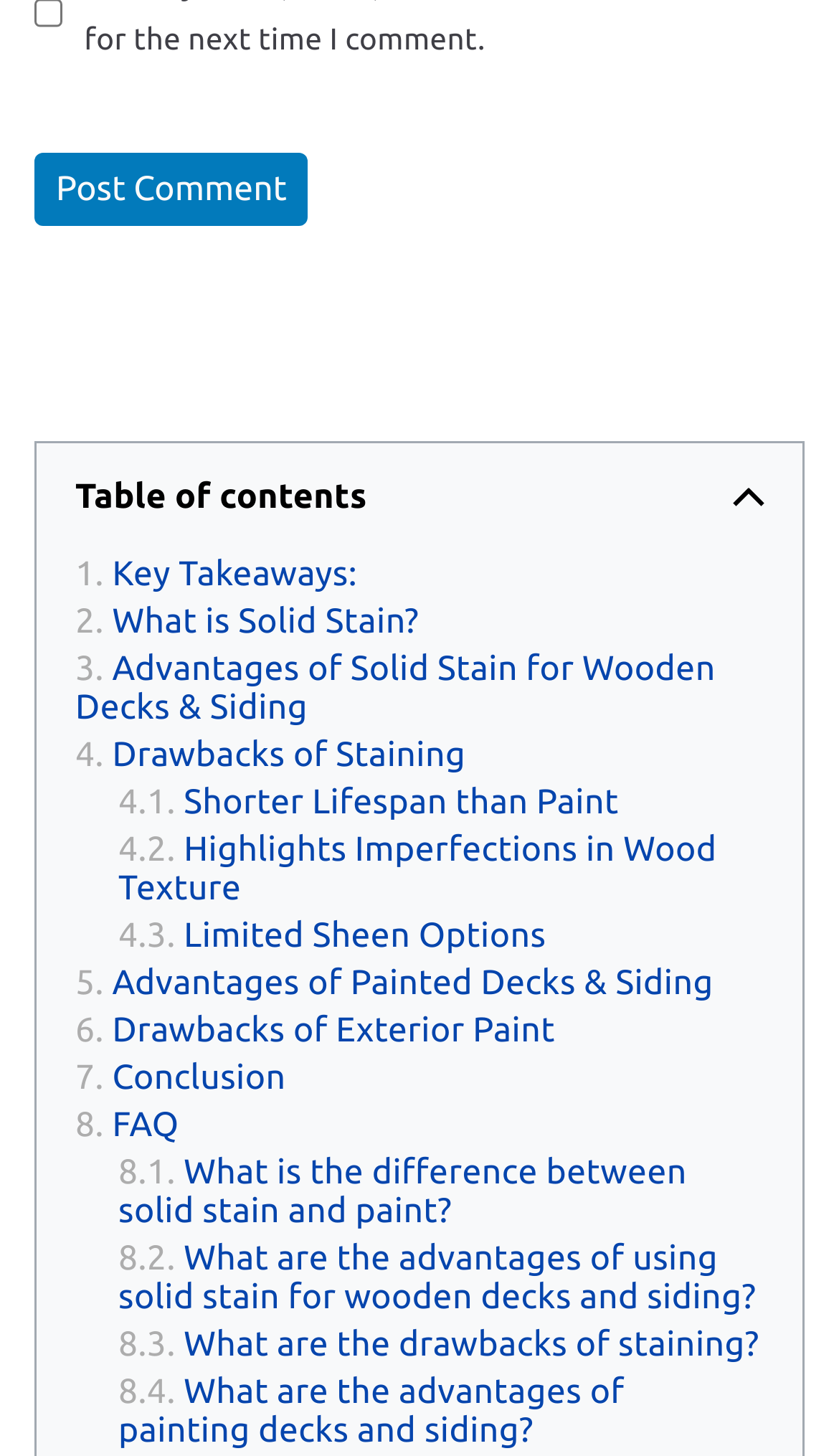How many drawbacks of staining are mentioned?
Carefully analyze the image and provide a detailed answer to the question.

The drawbacks of staining are mentioned in the link elements '4.1. Shorter Lifespan than Paint', '4.2. Highlights Imperfections in Wood Texture', and '4.3. Limited Sheen Options'. Therefore, there are 3 drawbacks of staining mentioned.